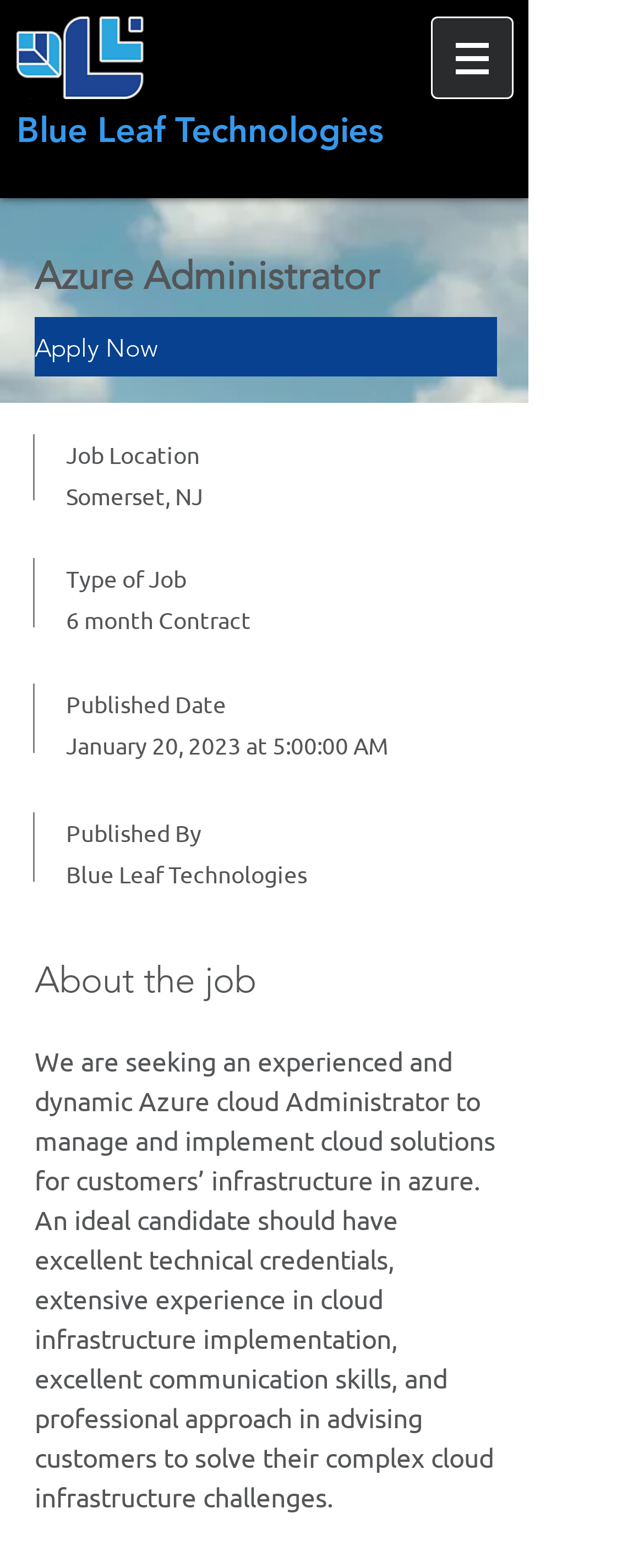Using the provided element description: "Apply Now", identify the bounding box coordinates. The coordinates should be four floats between 0 and 1 in the order [left, top, right, bottom].

[0.054, 0.202, 0.772, 0.24]